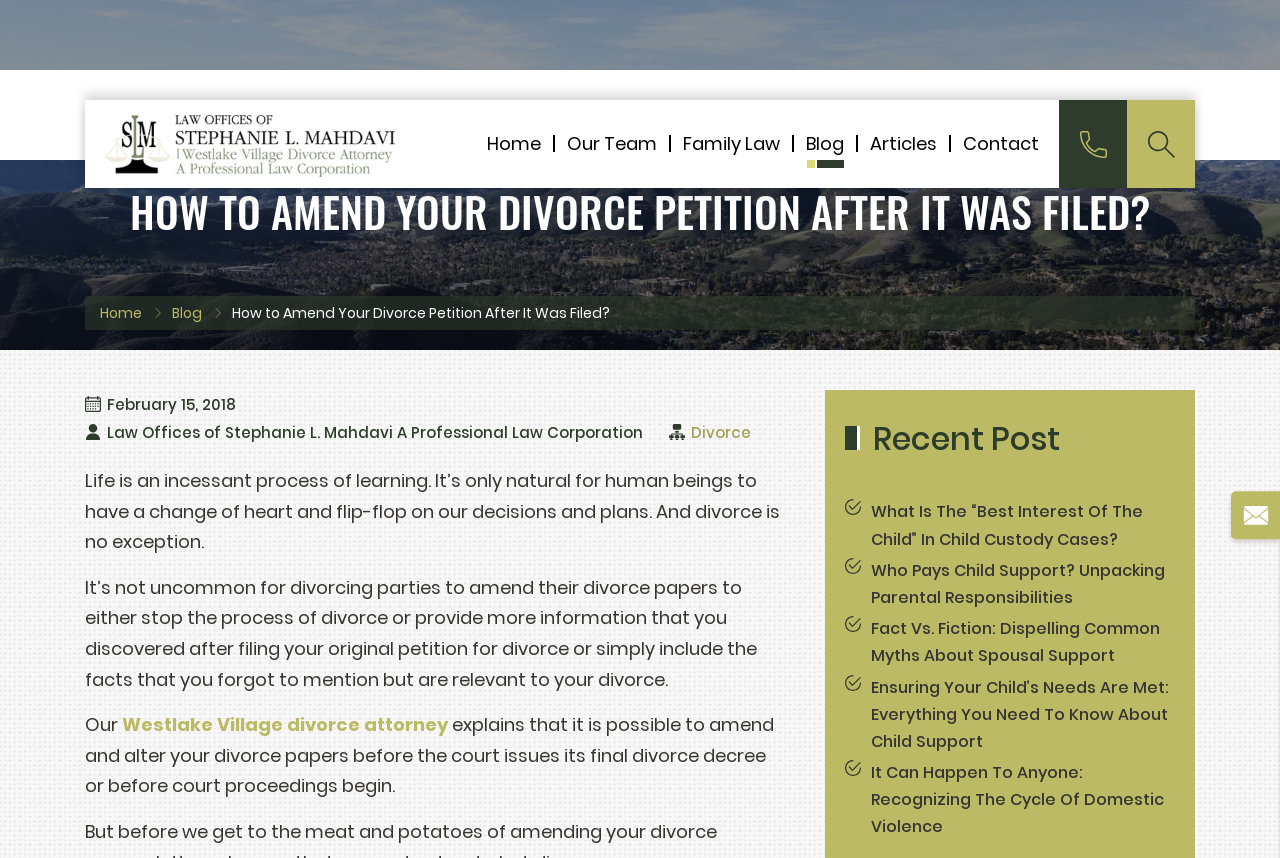Extract the top-level heading from the webpage and provide its text.

HOW TO AMEND YOUR DIVORCE PETITION AFTER IT WAS FILED?